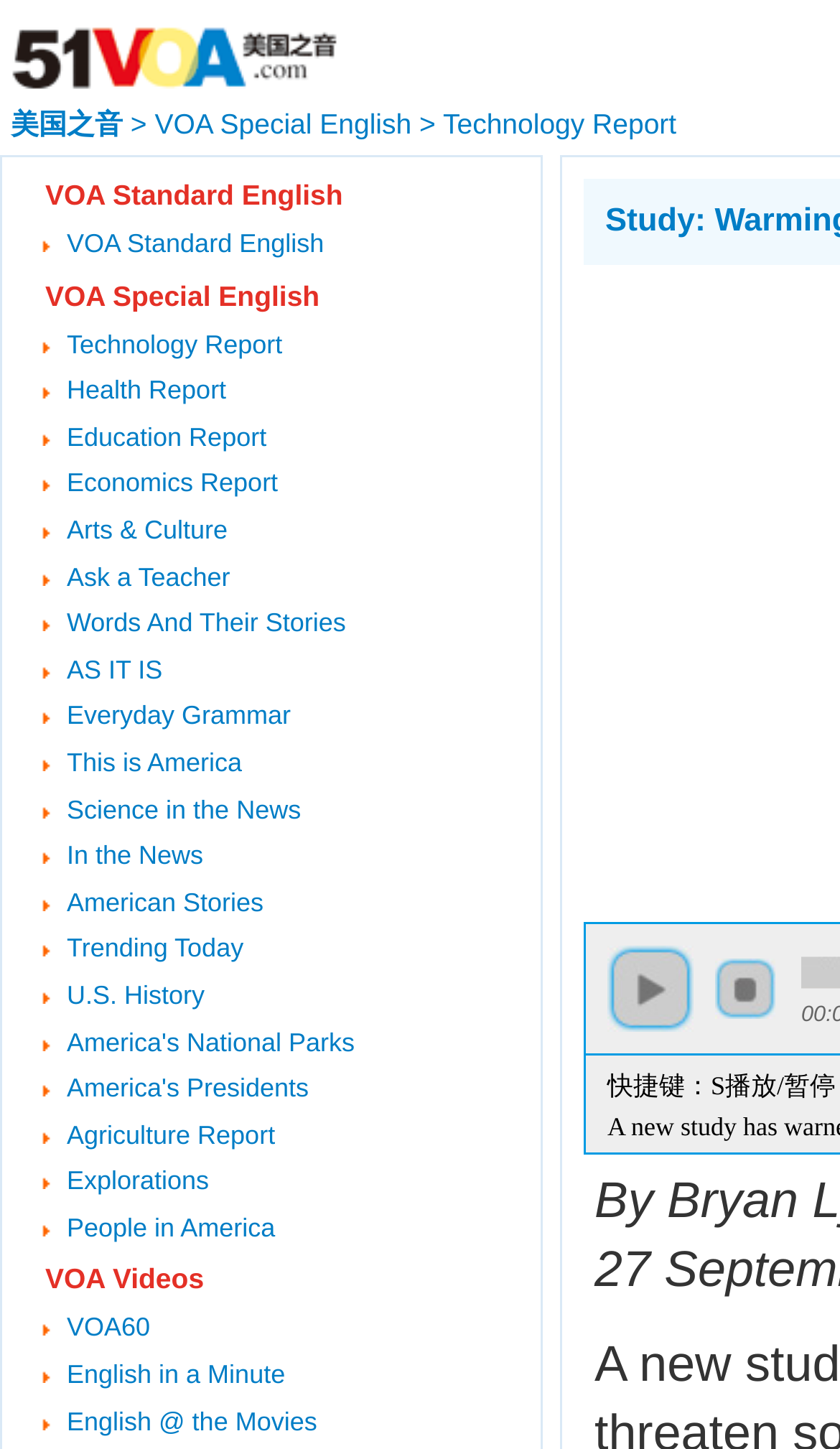What is the name of the last link on the webpage?
Using the image as a reference, answer the question with a short word or phrase.

English @ the Movies